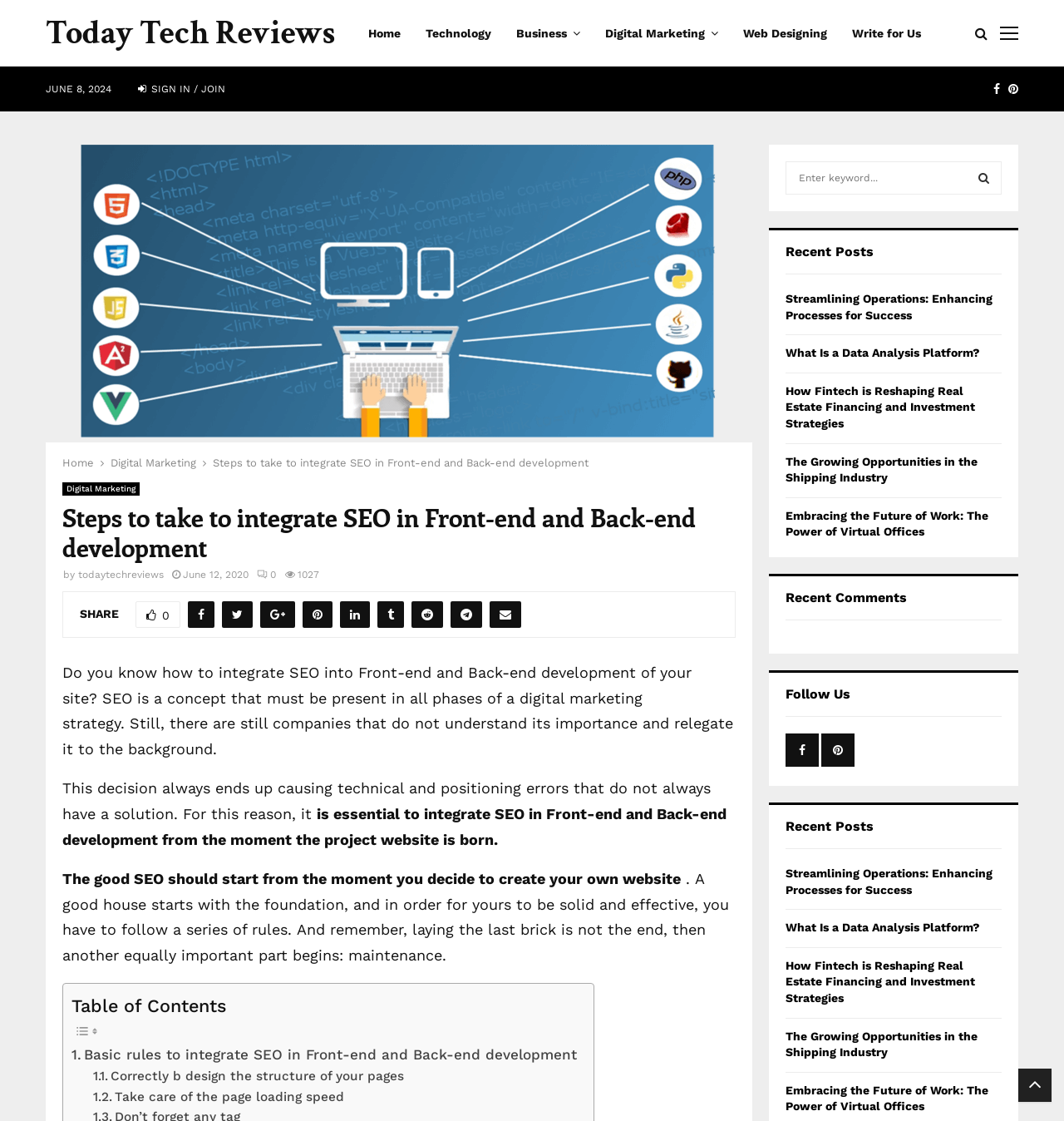Answer the question below with a single word or a brief phrase: 
What is the search box placeholder text?

Search for: